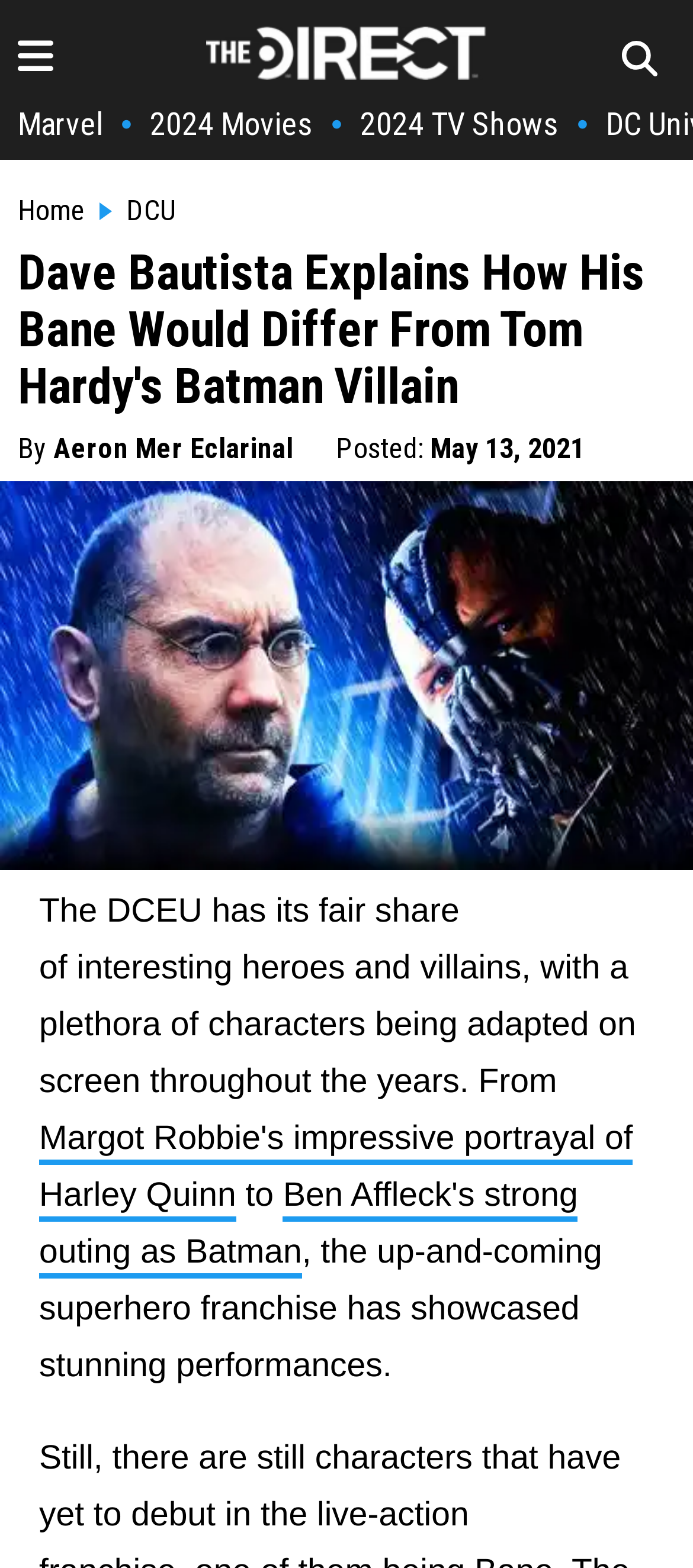Locate the bounding box coordinates of the clickable area to execute the instruction: "go to The Direct Homepage". Provide the coordinates as four float numbers between 0 and 1, represented as [left, top, right, bottom].

[0.297, 0.036, 0.703, 0.055]